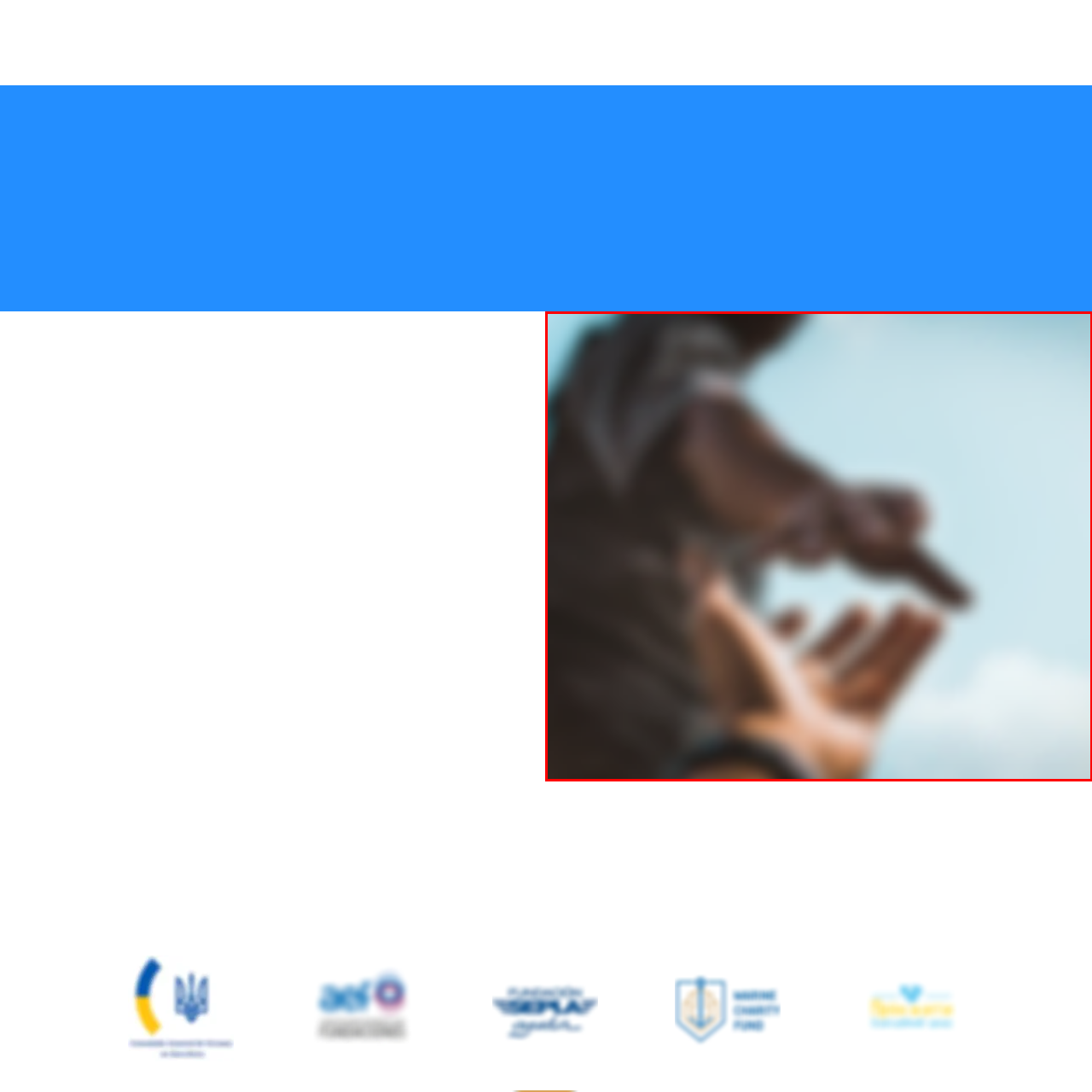Look closely at the image within the red bounding box, What is the gesture of the foreground hand? Respond with a single word or short phrase.

Support or invitation